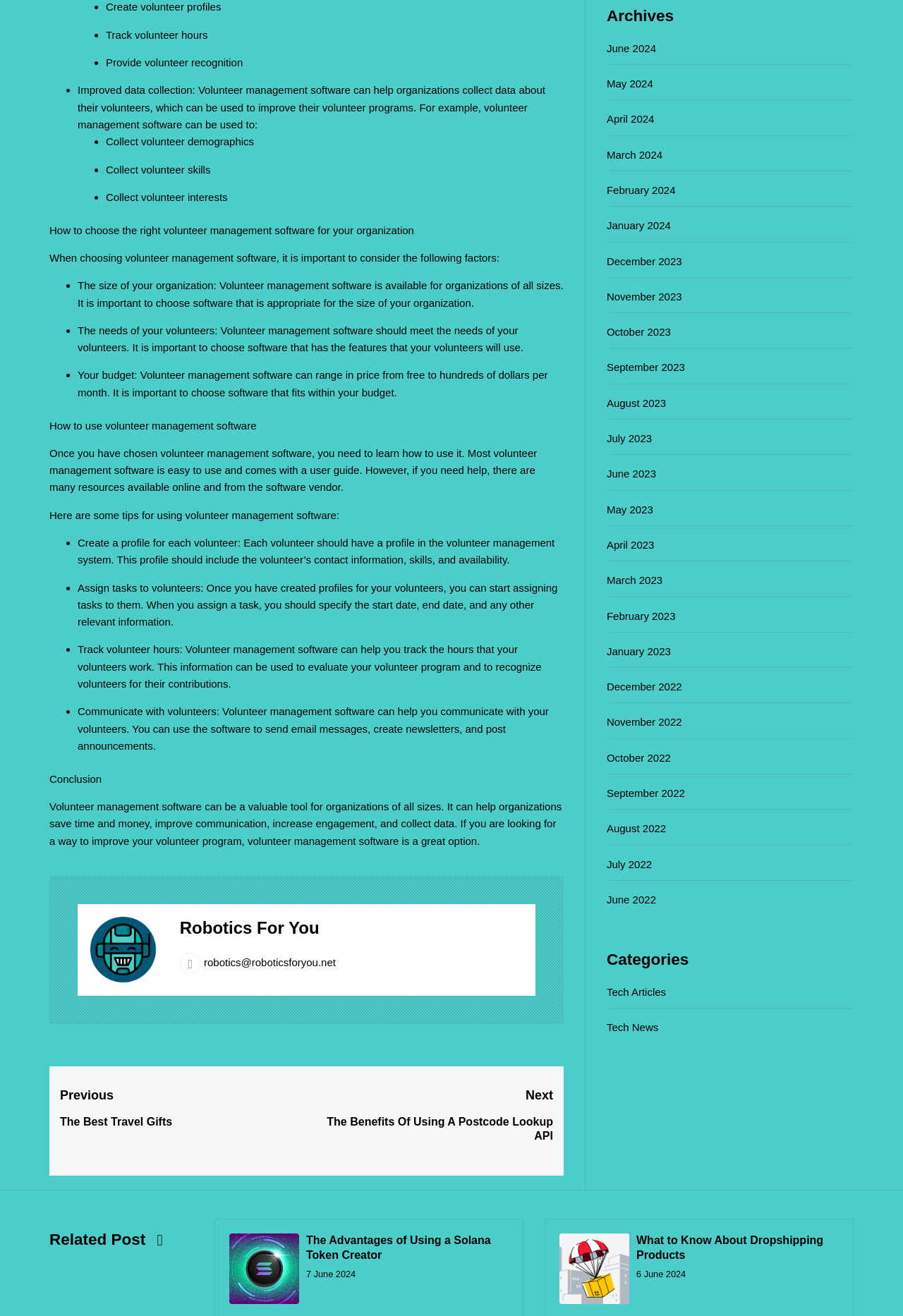Please identify the bounding box coordinates of where to click in order to follow the instruction: "View previous post: The Best Travel Gifts".

[0.066, 0.826, 0.339, 0.858]